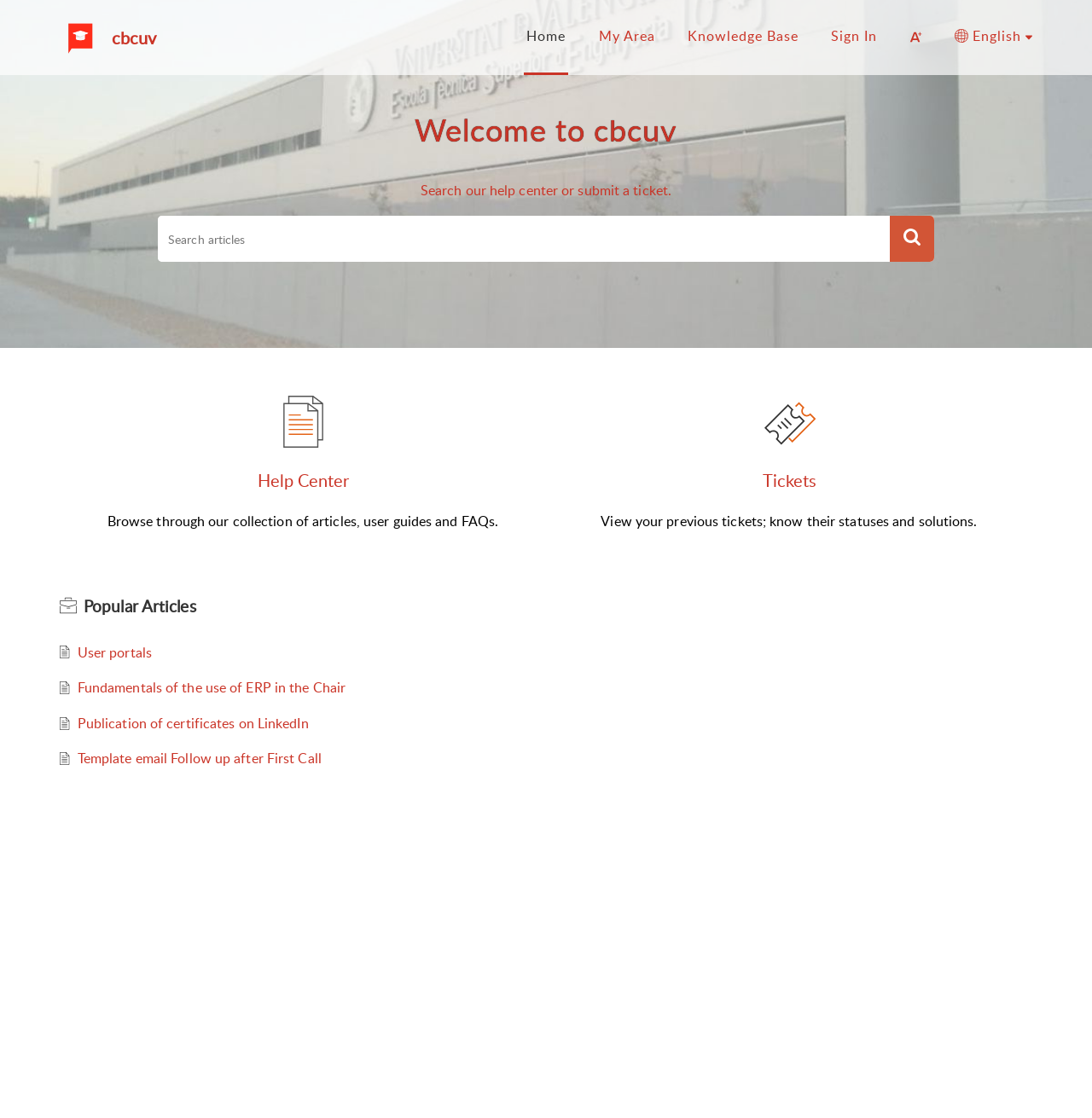What is the purpose of the search box?
Please provide a single word or phrase as the answer based on the screenshot.

Search articles